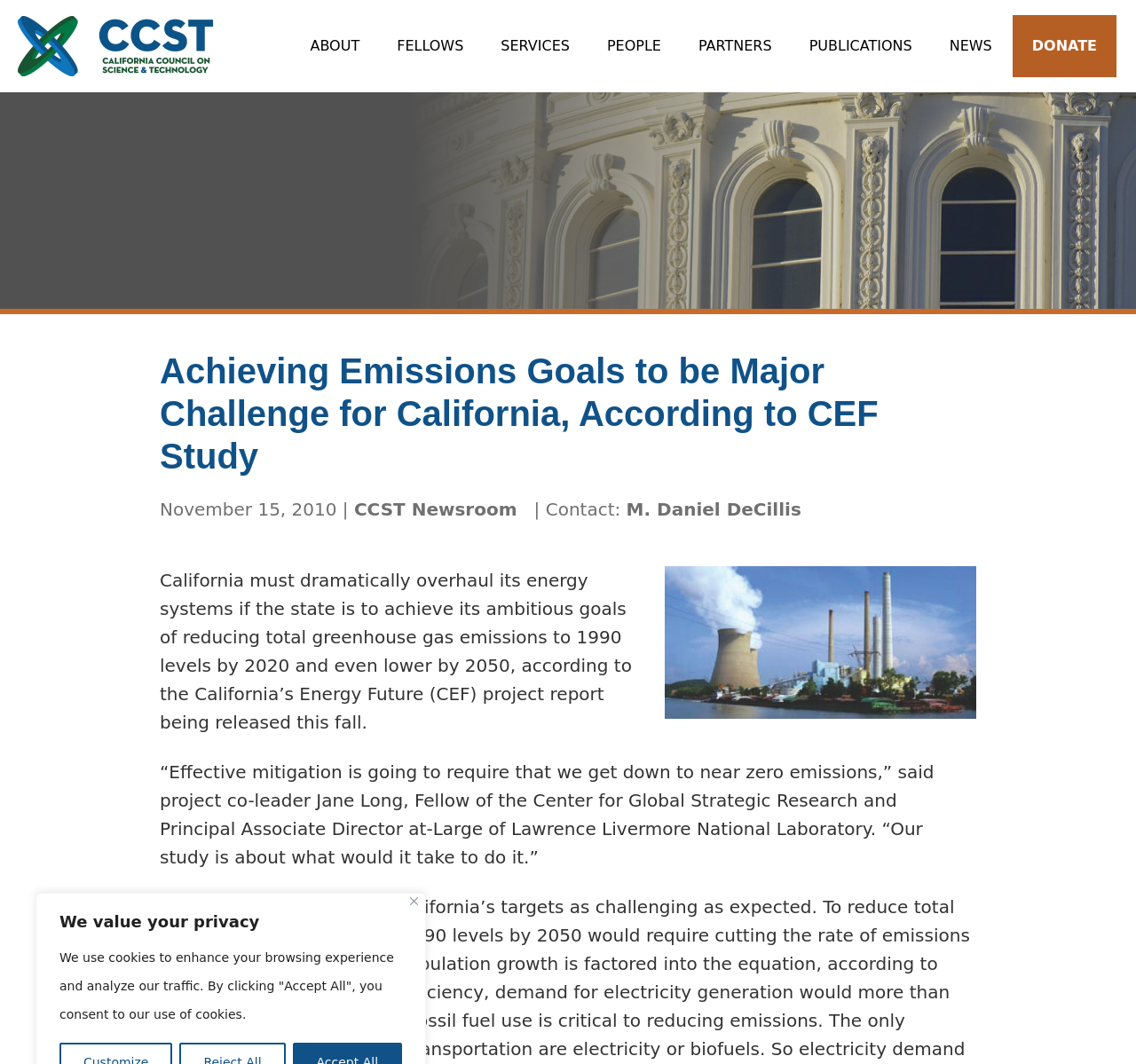Based on the description "M. Daniel DeCillis", find the bounding box of the specified UI element.

[0.551, 0.469, 0.705, 0.489]